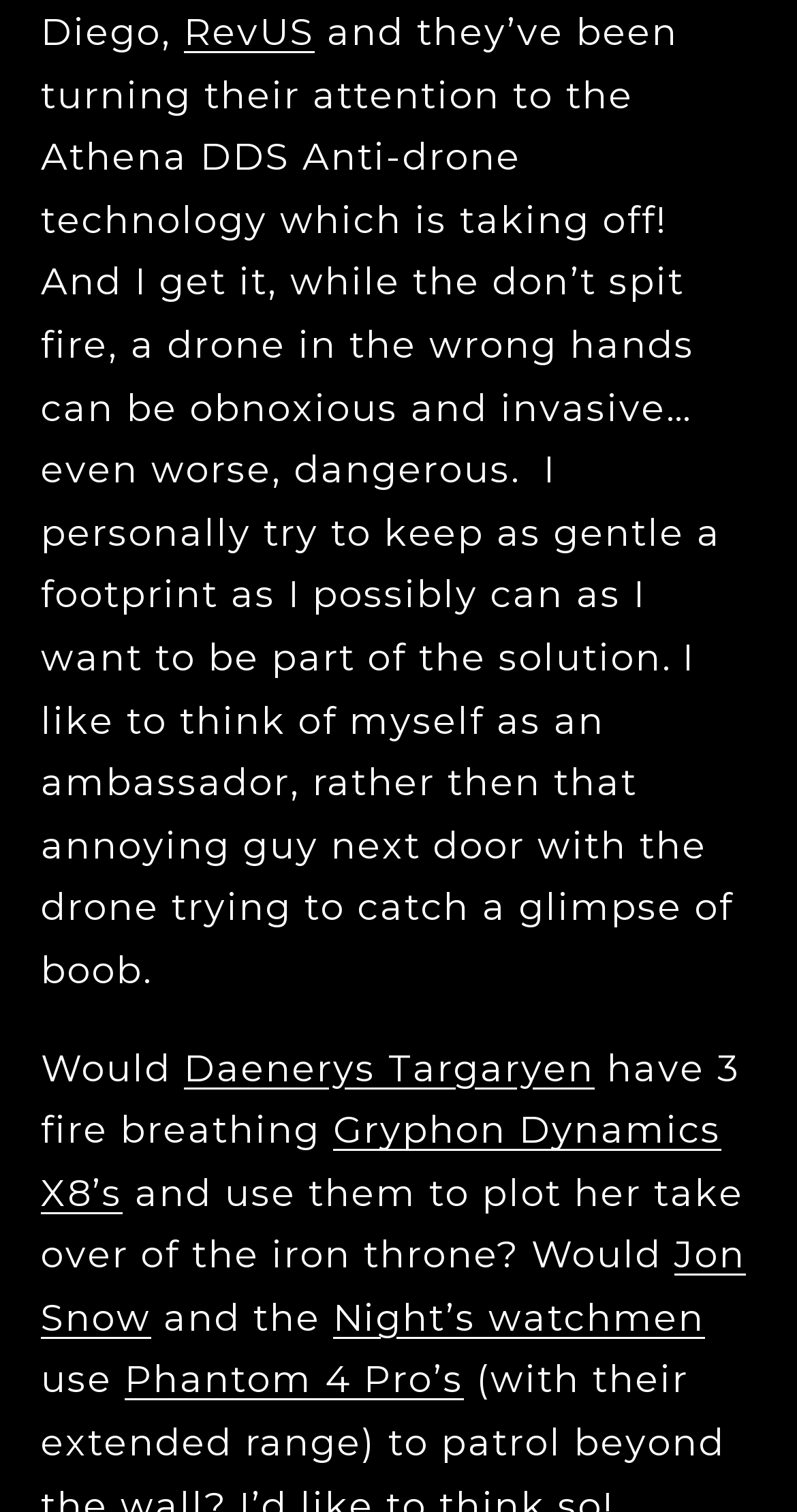Who is mentioned as an ambassador?
Based on the image, please offer an in-depth response to the question.

The author is mentioned as an ambassador, as they say 'I like to think of myself as an ambassador, rather than that annoying guy next door with the drone trying to catch a glimpse of boob'.